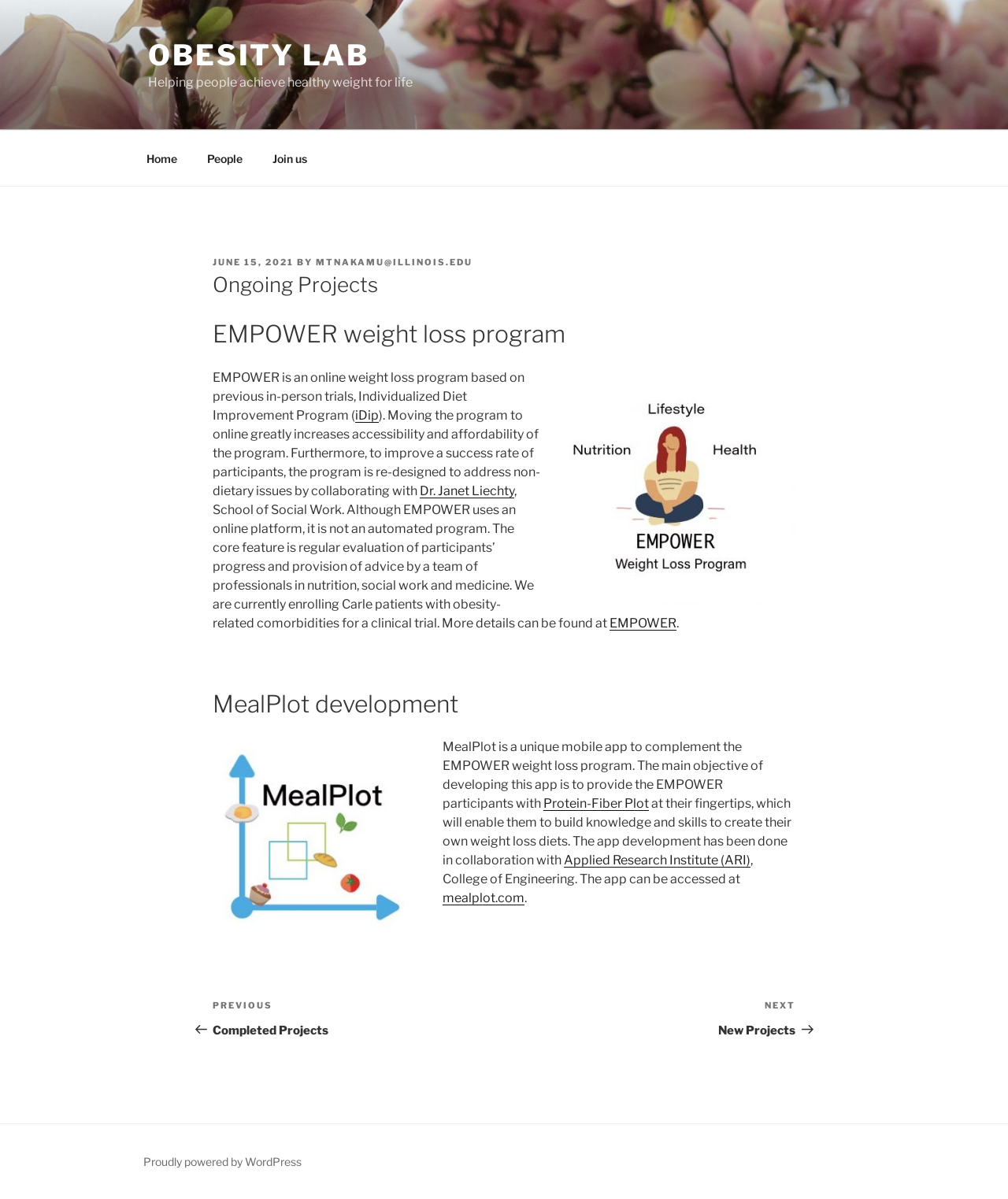What is the website of the MealPlot app?
Make sure to answer the question with a detailed and comprehensive explanation.

The answer can be found in the article section of the webpage, where it is mentioned that 'The app can be accessed at mealplot.com'.